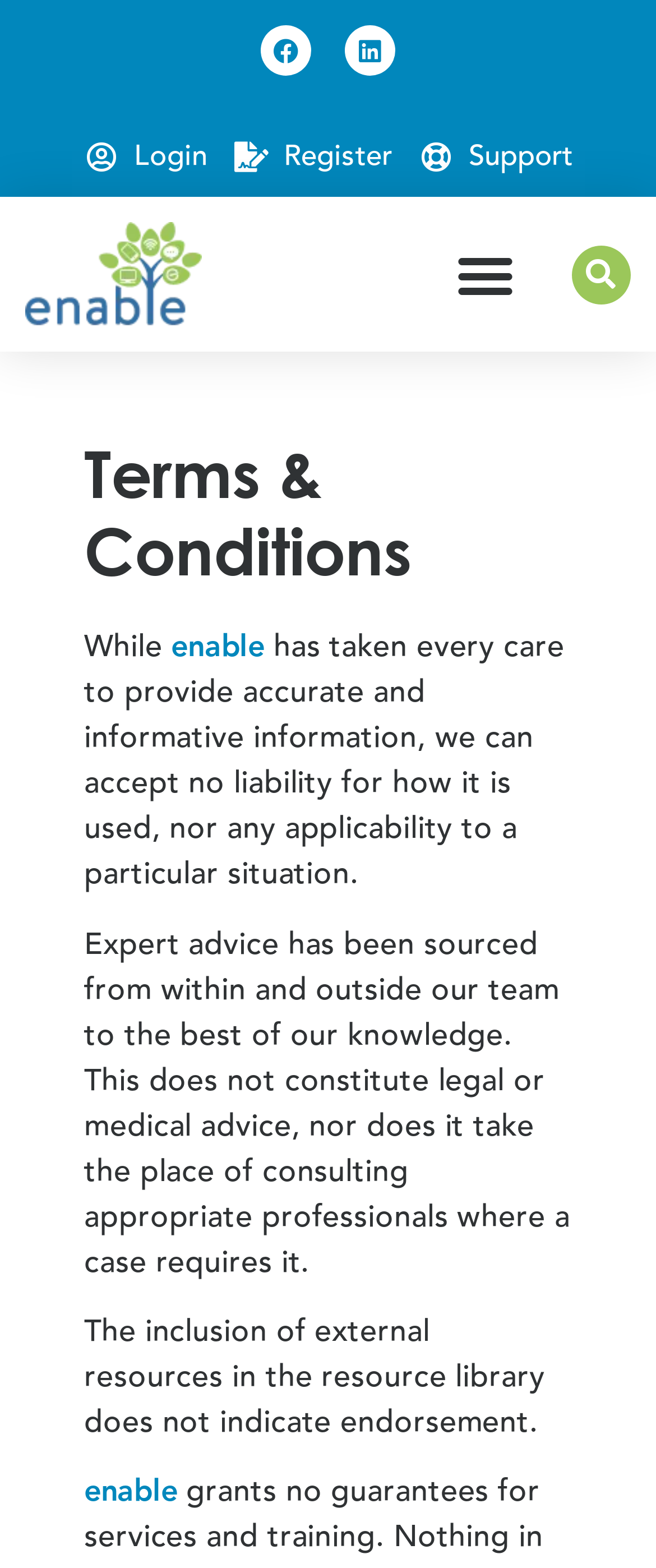Can you identify and provide the main heading of the webpage?

Terms & Conditions